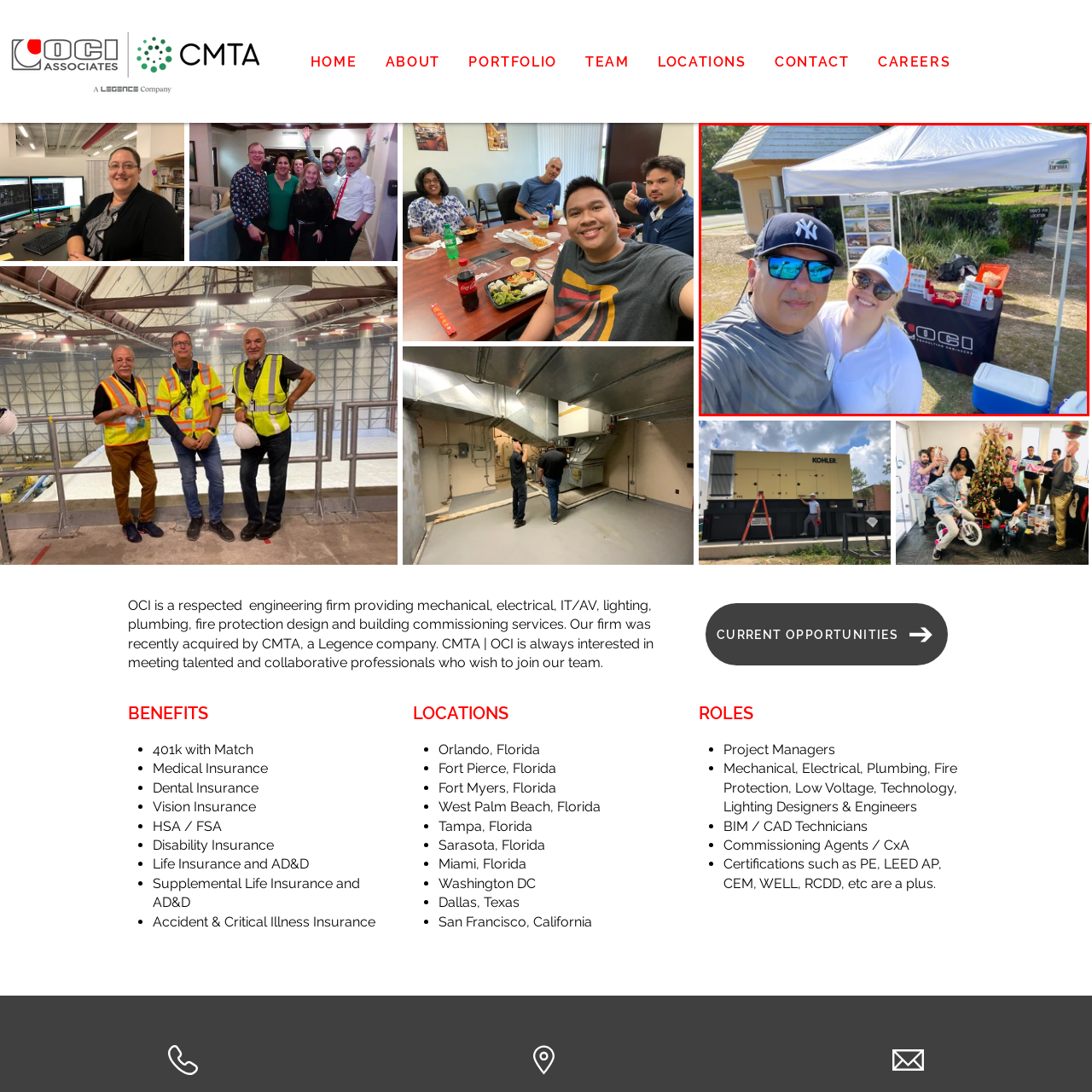Analyze the content inside the red box, What is displayed on the tent behind the individuals? Provide a short answer using a single word or phrase.

OCI logo